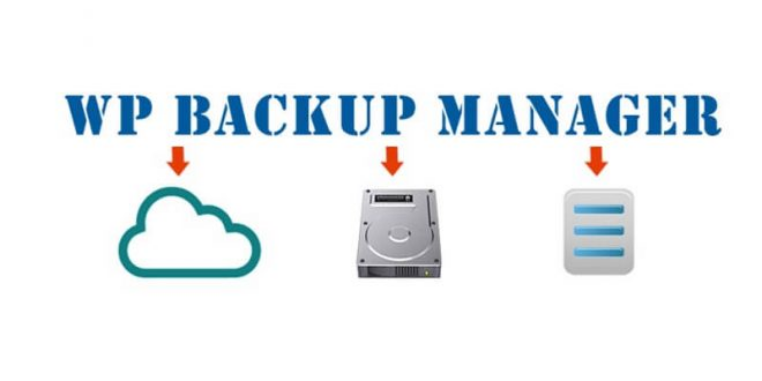What does the cloud icon symbolize?
We need a detailed and meticulous answer to the question.

The caption explains that the cloud icon, located on the left, represents cloud storage, which is one of the options for data storage and management provided by the WP Backup Manager.